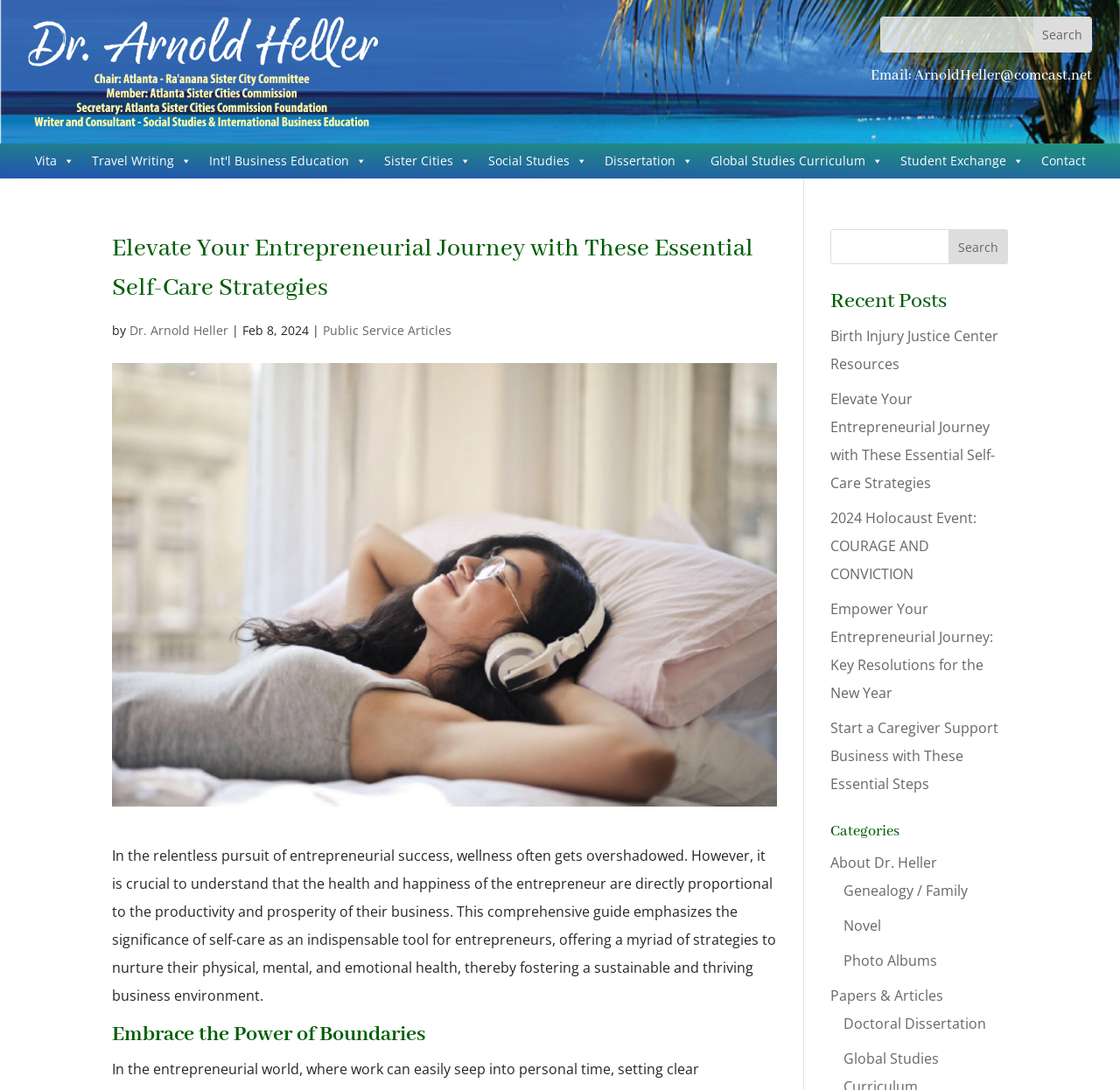Please identify the bounding box coordinates of the region to click in order to complete the task: "Explore the category of Papers & Articles". The coordinates must be four float numbers between 0 and 1, specified as [left, top, right, bottom].

[0.741, 0.905, 0.842, 0.922]